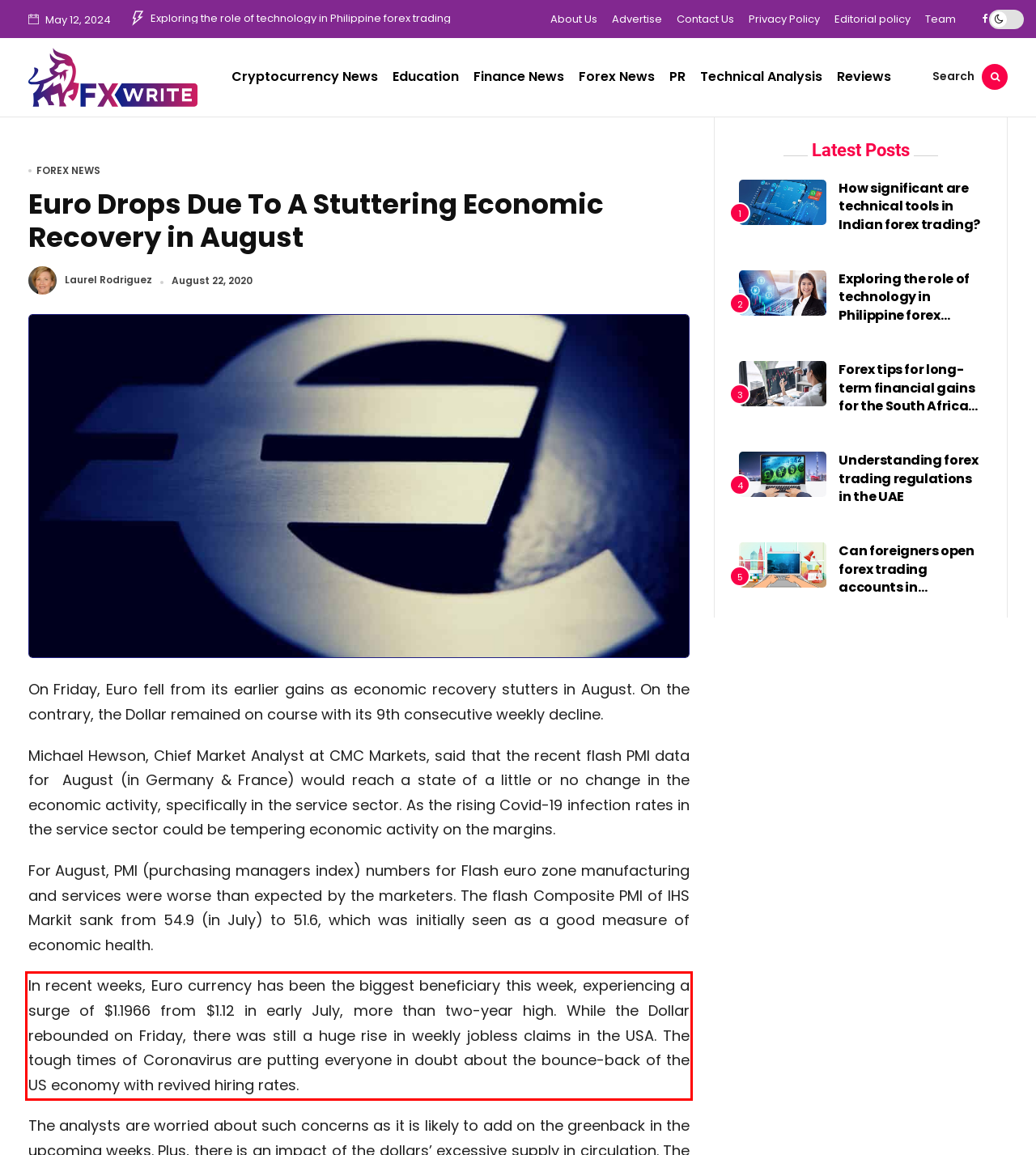Given a screenshot of a webpage, identify the red bounding box and perform OCR to recognize the text within that box.

In recent weeks, Euro currency has been the biggest beneficiary this week, experiencing a surge of $1.1966 from $1.12 in early July, more than two-year high. While the Dollar rebounded on Friday, there was still a huge rise in weekly jobless claims in the USA. The tough times of Coronavirus are putting everyone in doubt about the bounce-back of the US economy with revived hiring rates.